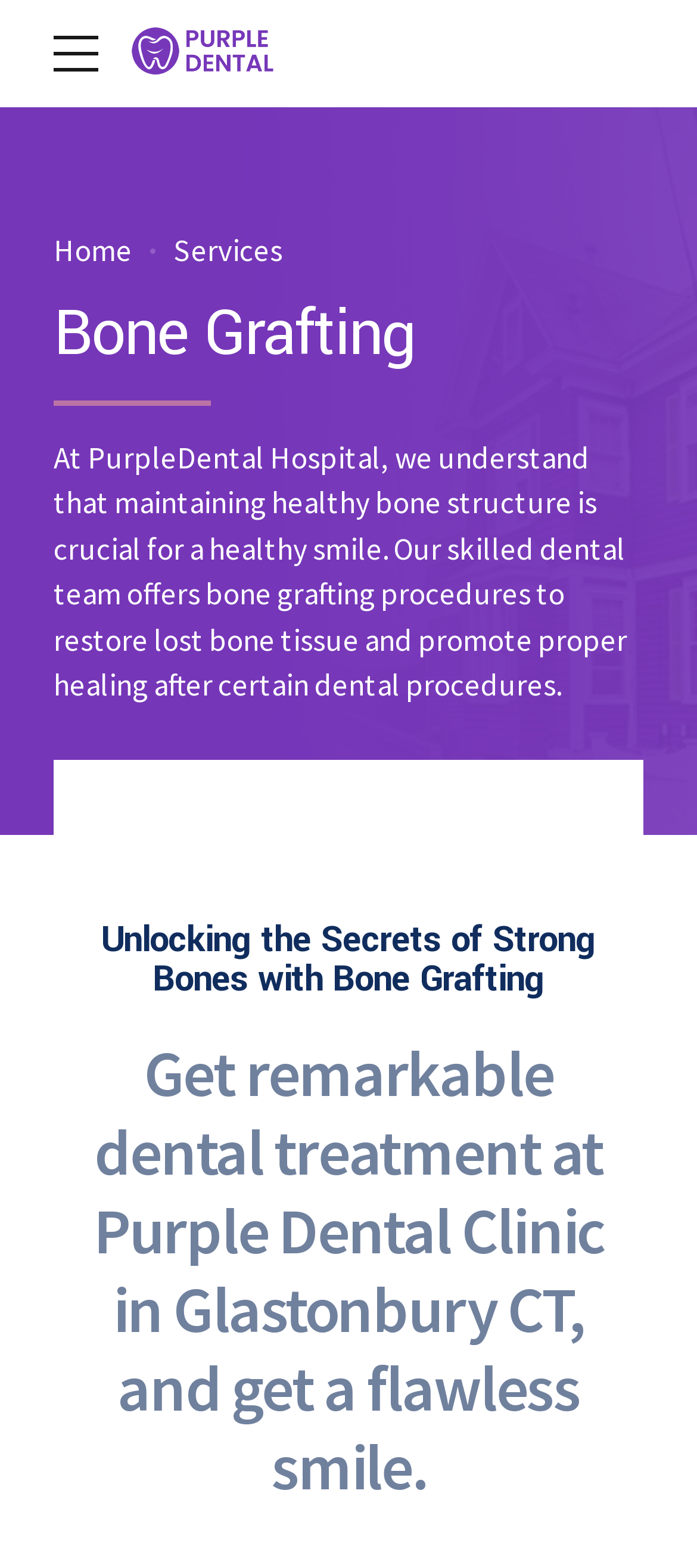Based on the element description alt="PurpleDental", identify the bounding box of the UI element in the given webpage screenshot. The coordinates should be in the format (top-left x, top-left y, bottom-right x, bottom-right y) and must be between 0 and 1.

[0.182, 0.0, 0.466, 0.068]